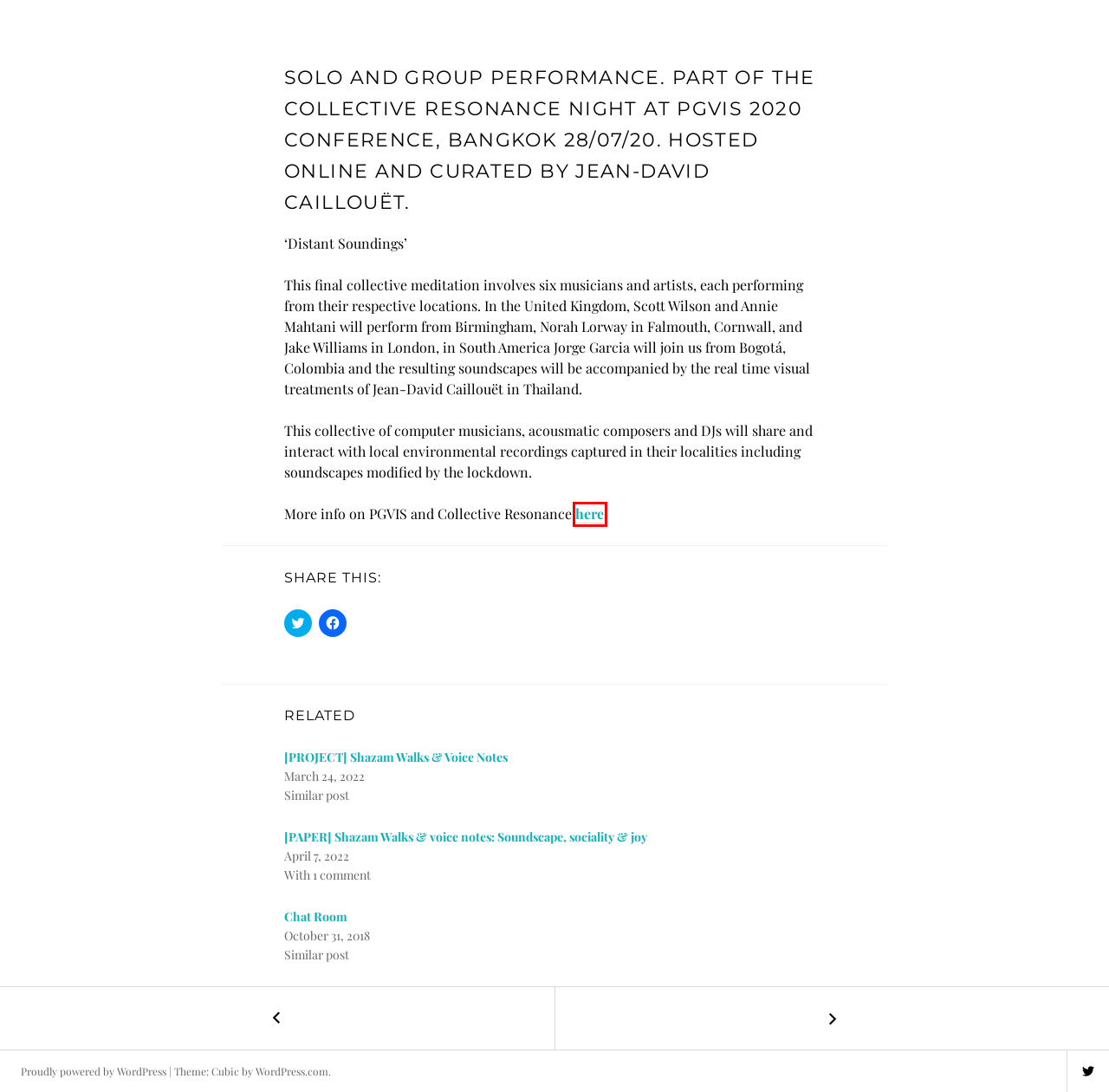Review the screenshot of a webpage that includes a red bounding box. Choose the most suitable webpage description that matches the new webpage after clicking the element within the red bounding box. Here are the candidates:
A. [PAPER] Shazam Walks & voice notes: Soundscape, sociality & joy – Jake Williams
B. further_in – Jake Williams
C. Jake Williams
D. Blog Tool, Publishing Platform, and CMS – WordPress.org
E. [PROJECT] Shazam Walks & Voice Notes – Jake Williams
F. Chat Room – Jake Williams
G. Petwo Evans / Petrax – Jake Williams
H. PGVIM : Princess Galyani Vadhana Institute of Music

H